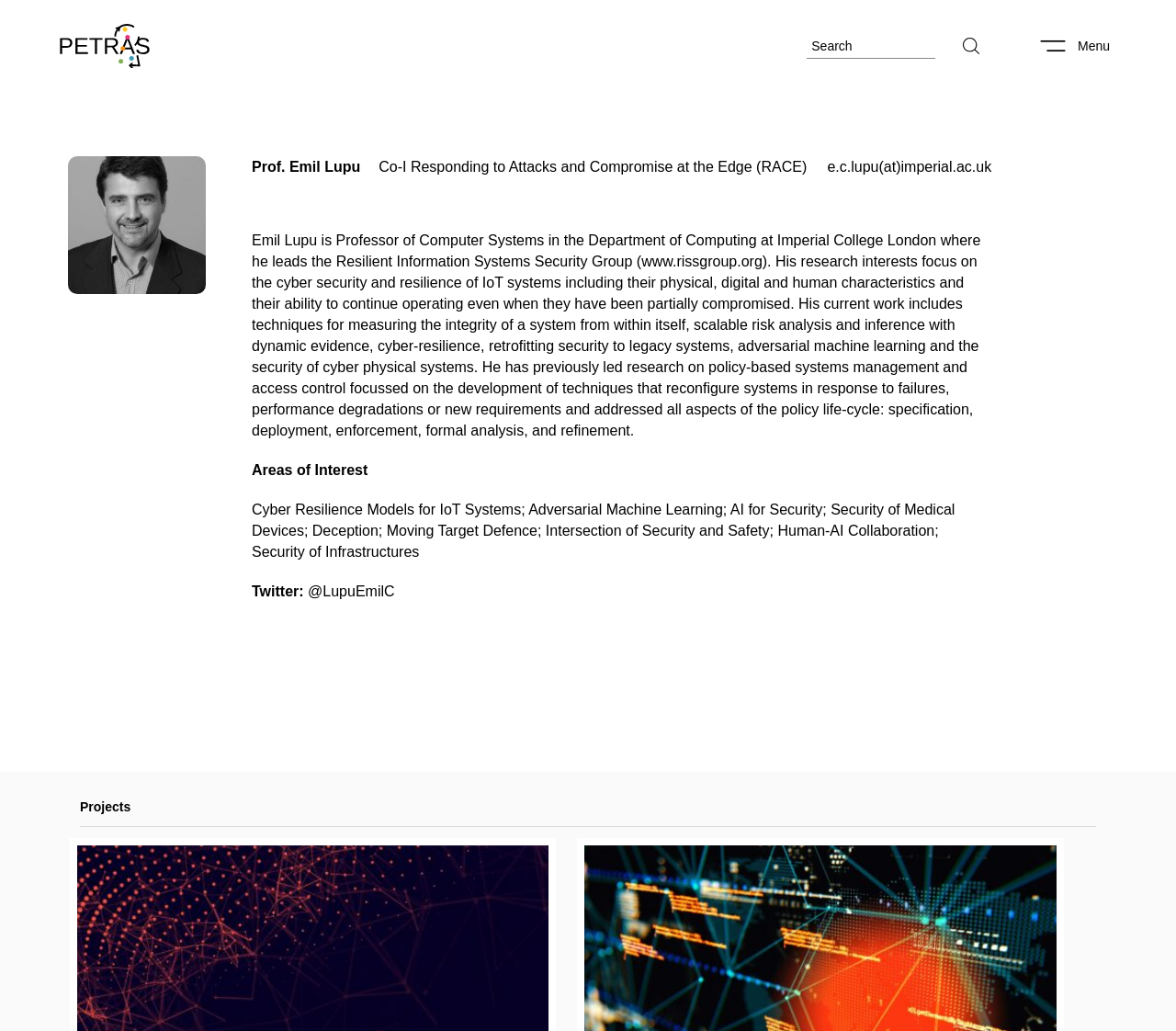Answer succinctly with a single word or phrase:
What is the professor's name?

Emil Lupu